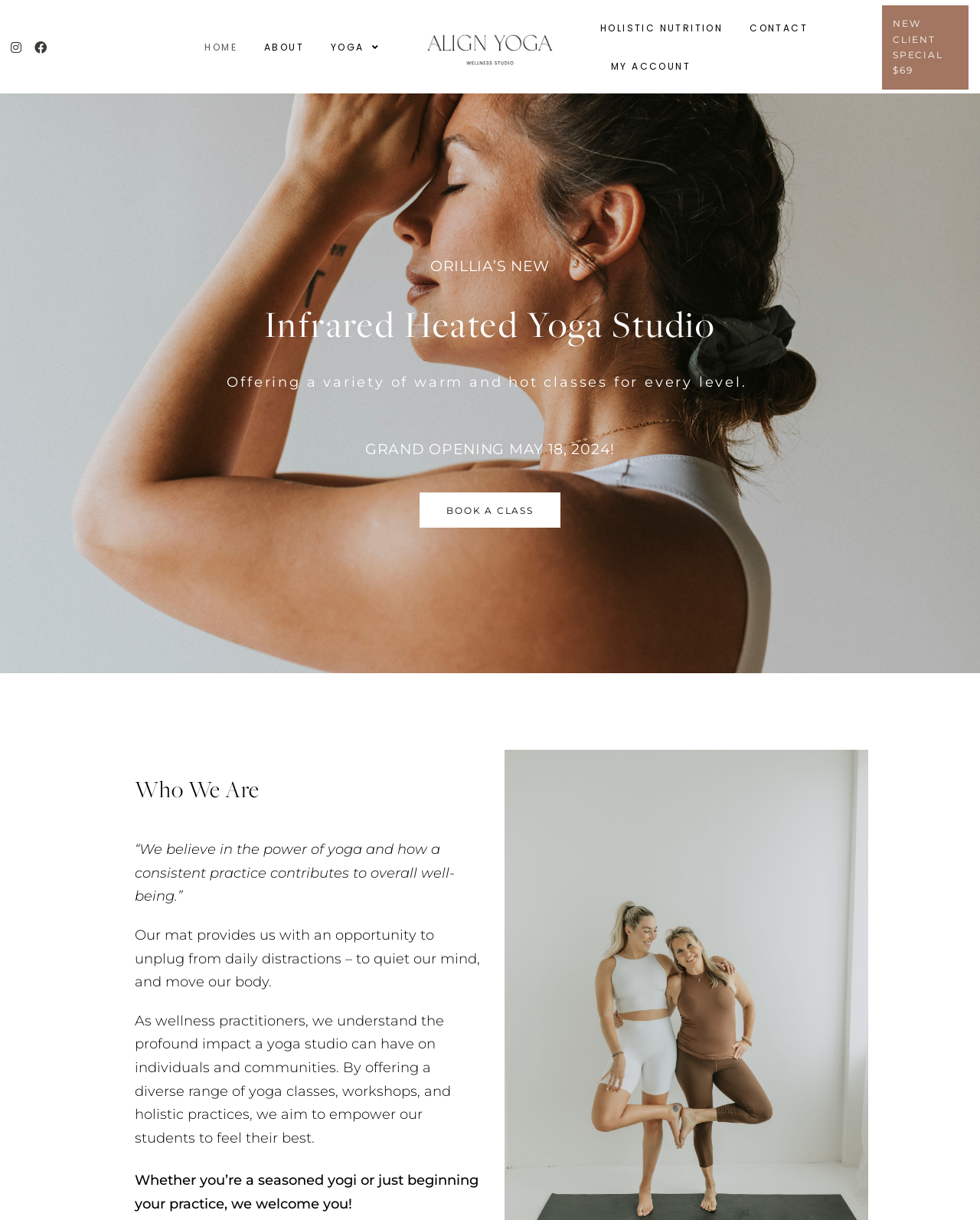Using the given element description, provide the bounding box coordinates (top-left x, top-left y, bottom-right x, bottom-right y) for the corresponding UI element in the screenshot: Contact

[0.76, 0.019, 0.829, 0.051]